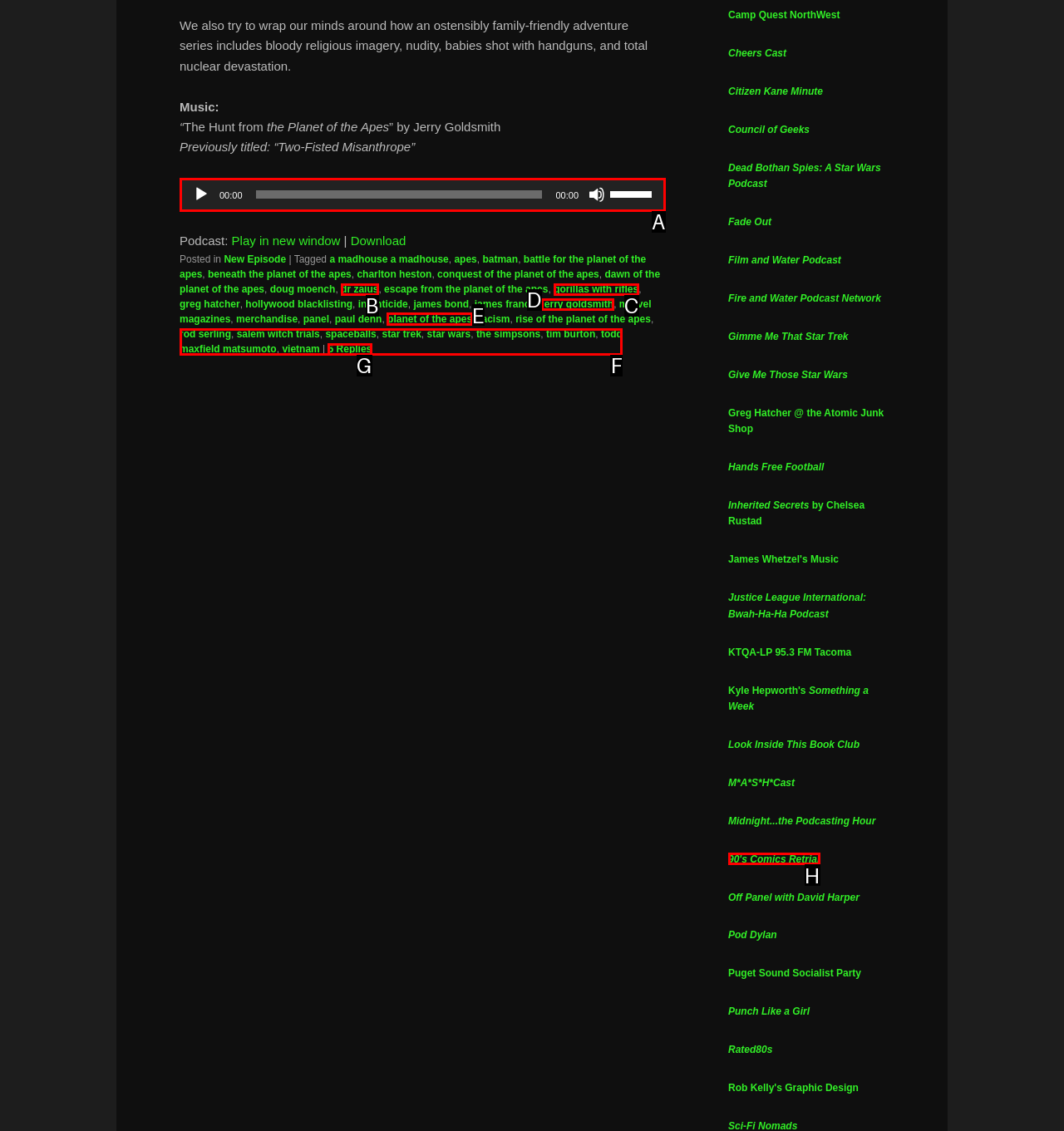For the given instruction: Check the 'Planet of the Apes' tag, determine which boxed UI element should be clicked. Answer with the letter of the corresponding option directly.

E